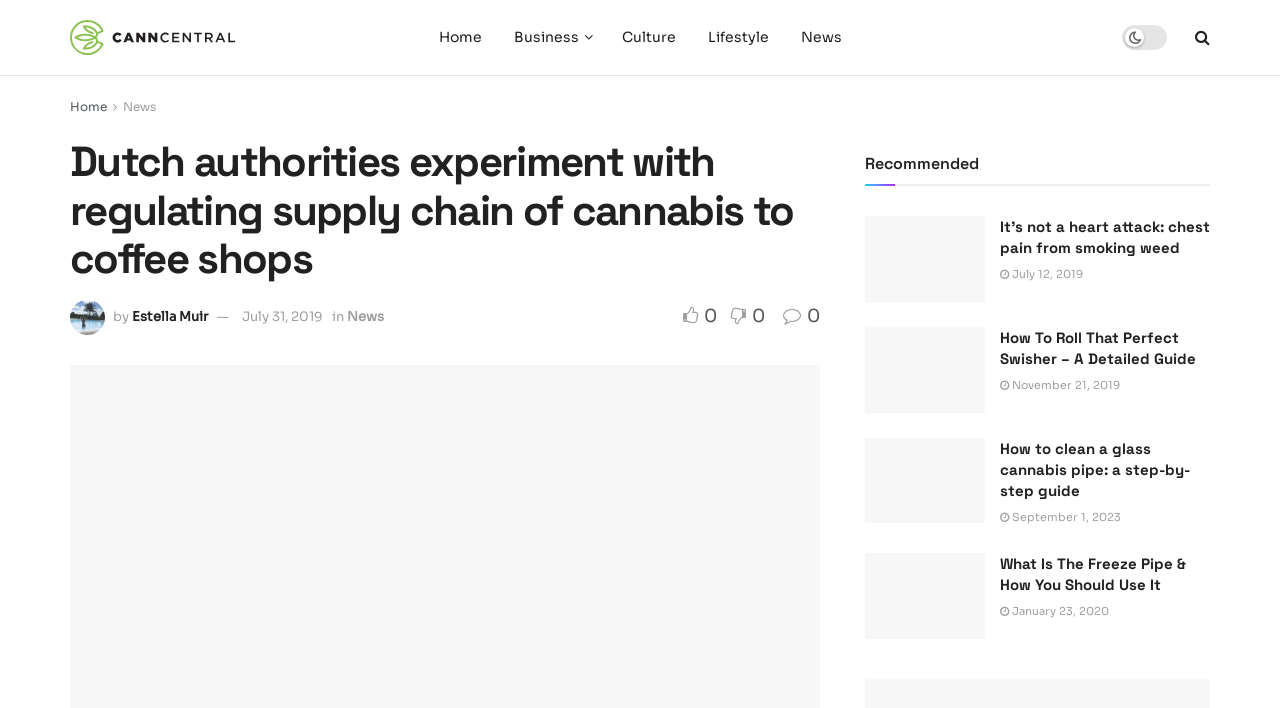Who is the author of the main article?
Provide a short answer using one word or a brief phrase based on the image.

Estella Muir